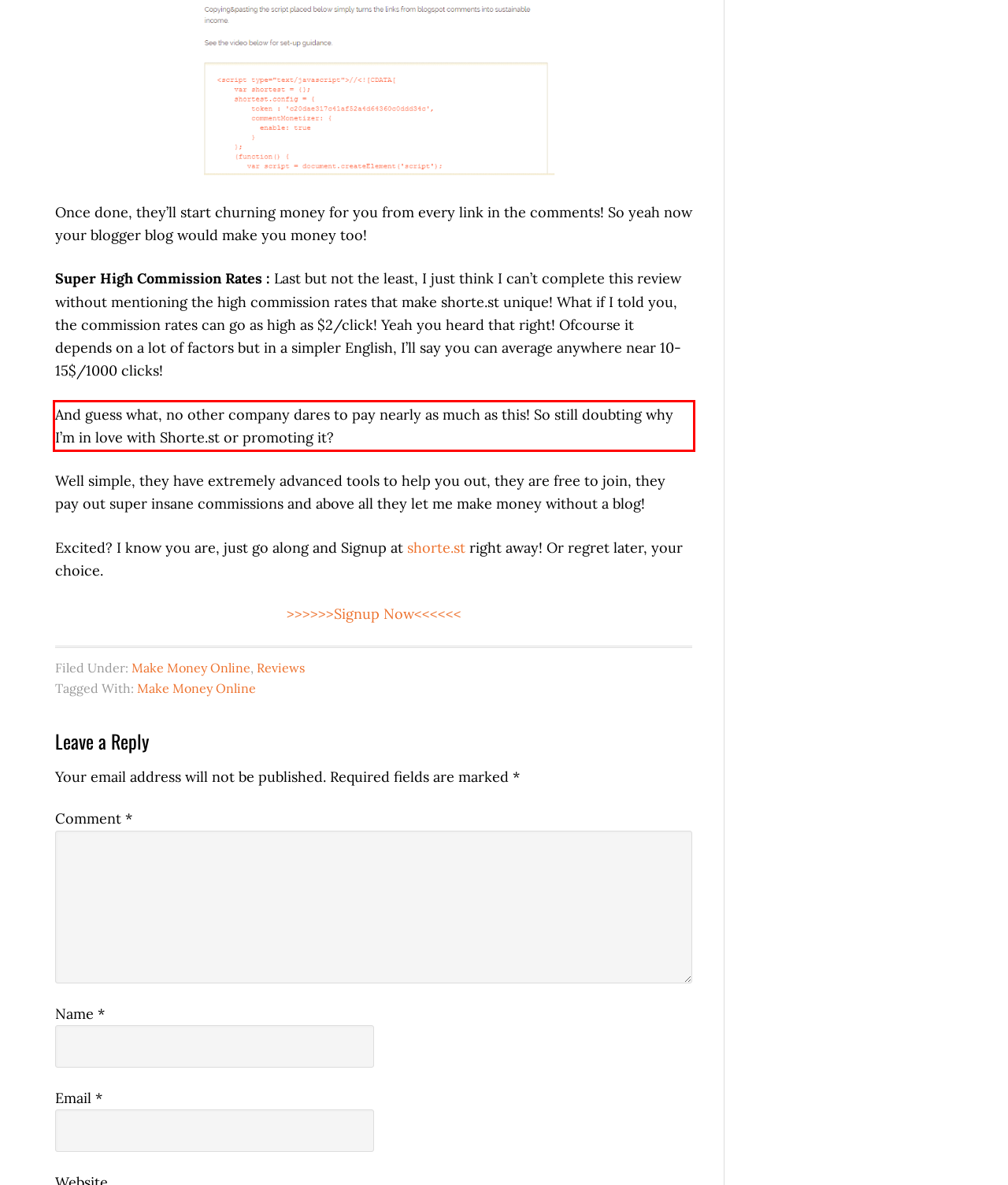Observe the screenshot of the webpage, locate the red bounding box, and extract the text content within it.

And guess what, no other company dares to pay nearly as much as this! So still doubting why I’m in love with Shorte.st or promoting it?